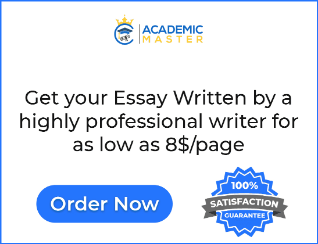What is the guarantee offered by Academic Master?
Use the information from the screenshot to give a comprehensive response to the question.

The image features a striking assurance of '100% Satisfaction Guarantee', which implies that Academic Master is confident in the quality of their essay writing services and is willing to guarantee customer satisfaction.